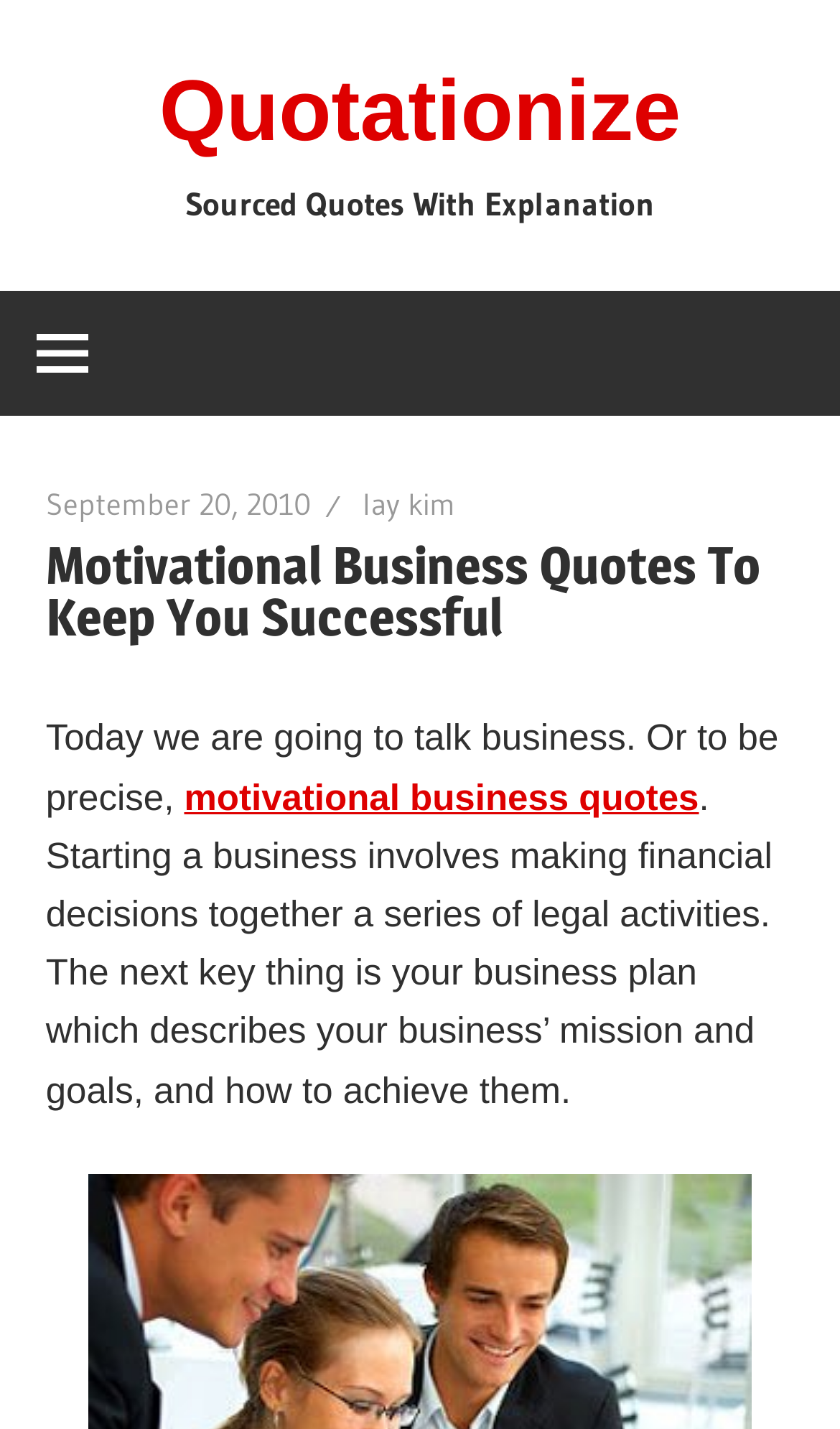Identify and provide the text of the main header on the webpage.

Motivational Business Quotes To Keep You Successful